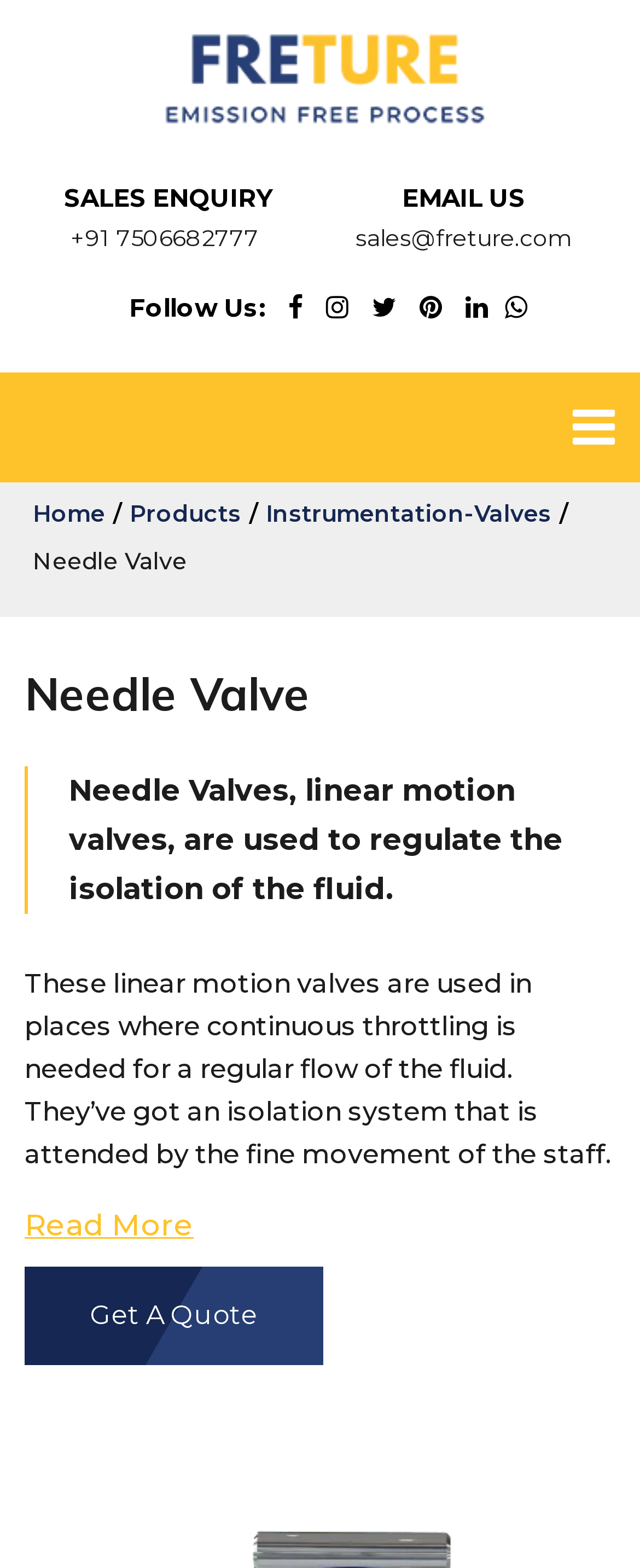Please find the bounding box coordinates of the clickable region needed to complete the following instruction: "Email the company". The bounding box coordinates must consist of four float numbers between 0 and 1, i.e., [left, top, right, bottom].

[0.555, 0.142, 0.894, 0.161]